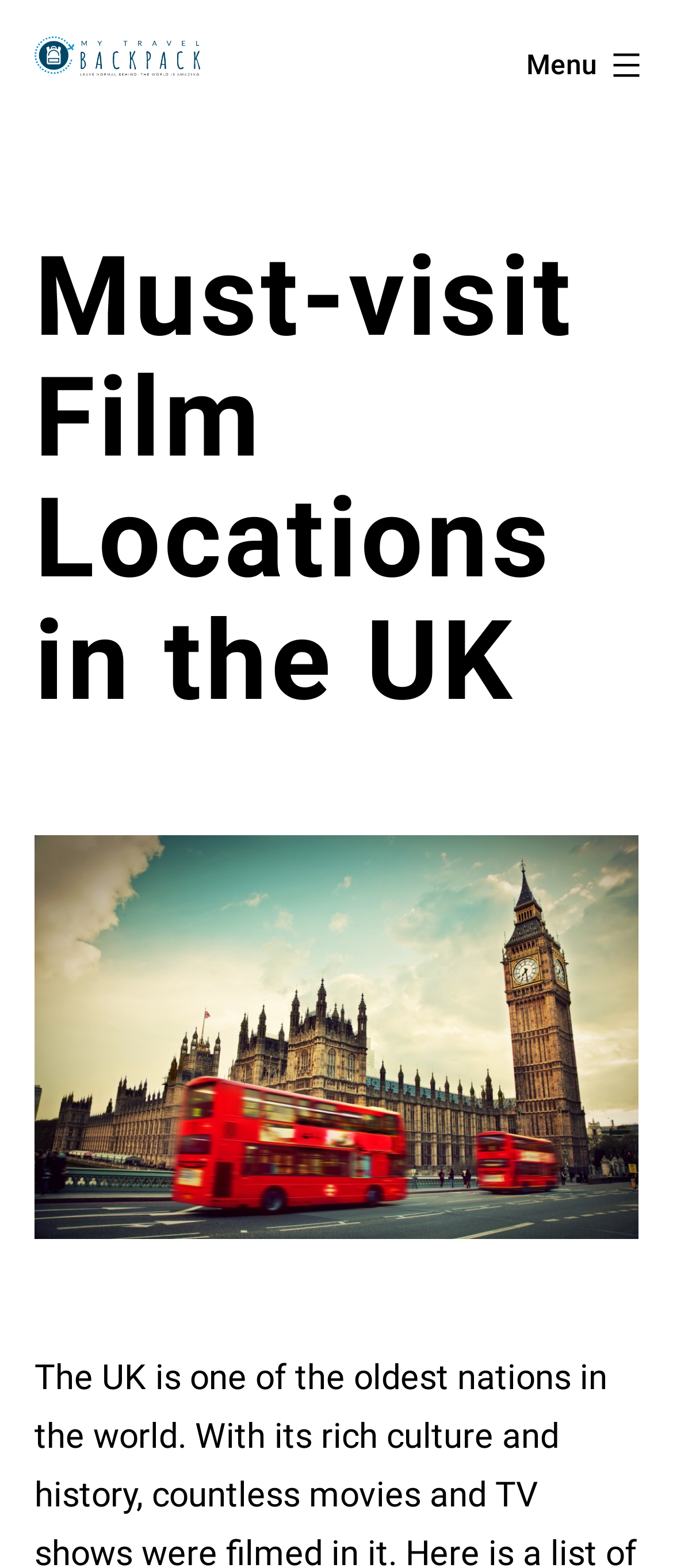Determine the bounding box for the described UI element: "JohnMatel".

None